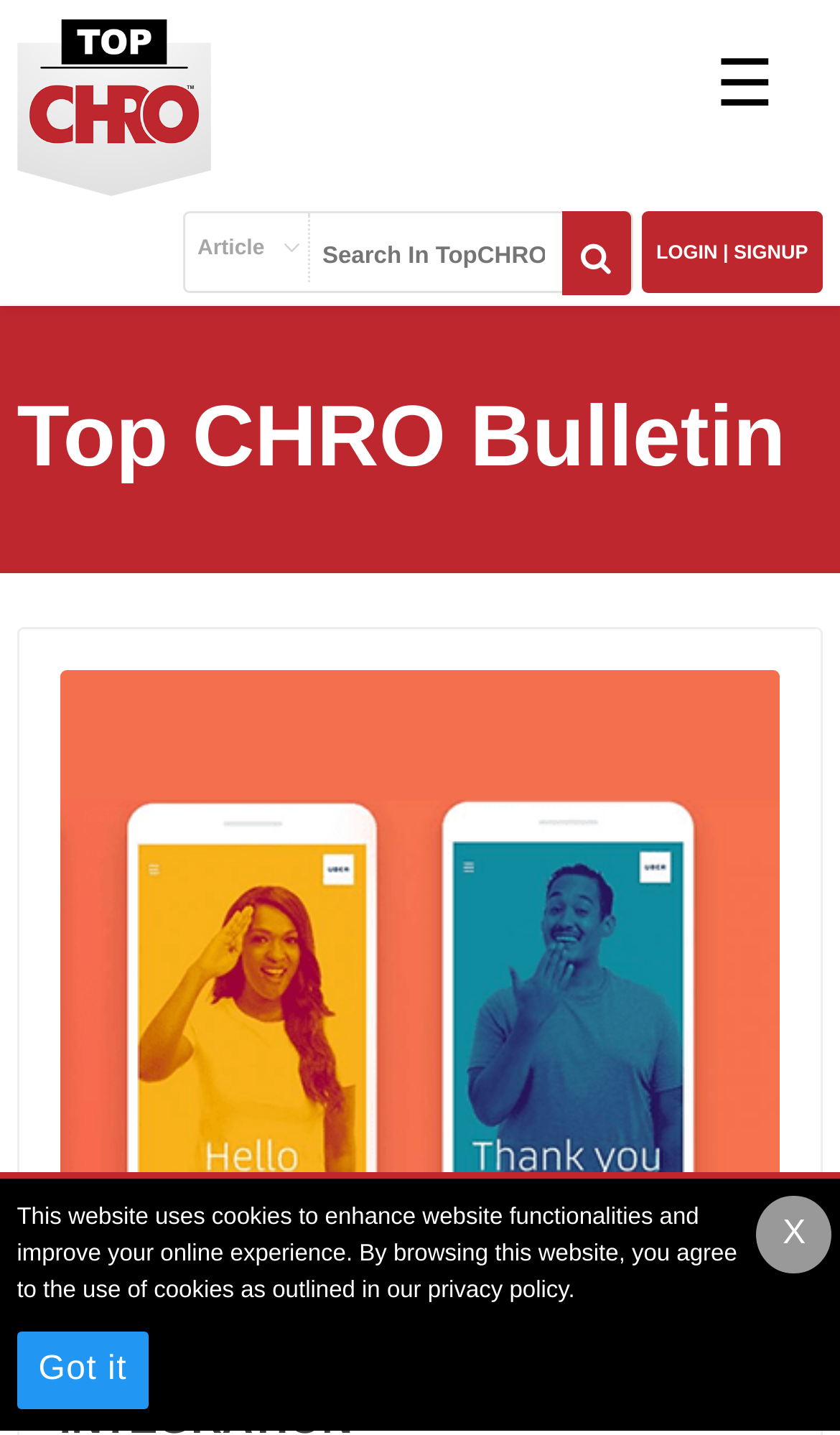Please identify and generate the text content of the webpage's main heading.

Top CHRO Bulletin